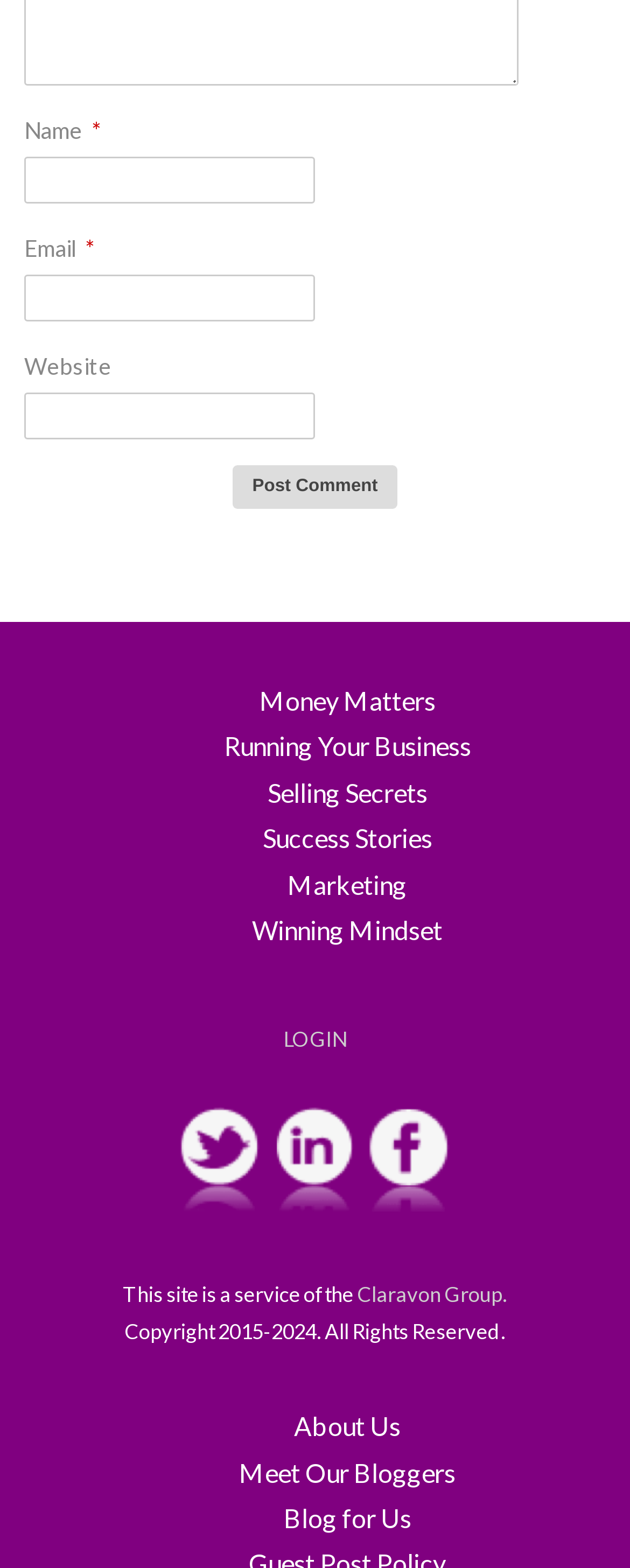Could you find the bounding box coordinates of the clickable area to complete this instruction: "Visit the Money Matters page"?

[0.412, 0.437, 0.691, 0.456]